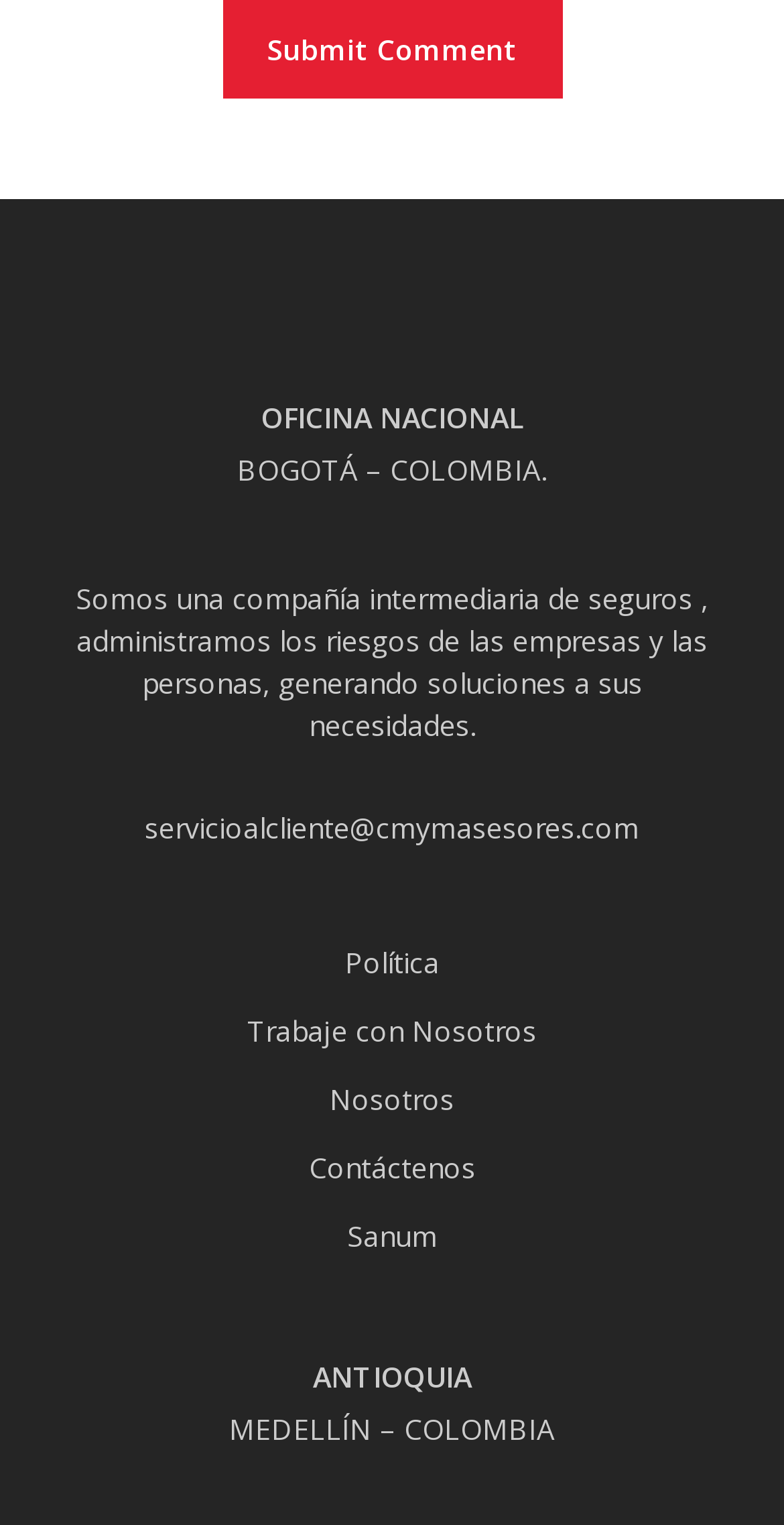Using the element description provided, determine the bounding box coordinates in the format (top-left x, top-left y, bottom-right x, bottom-right y). Ensure that all values are floating point numbers between 0 and 1. Element description: Política

[0.09, 0.615, 0.91, 0.649]